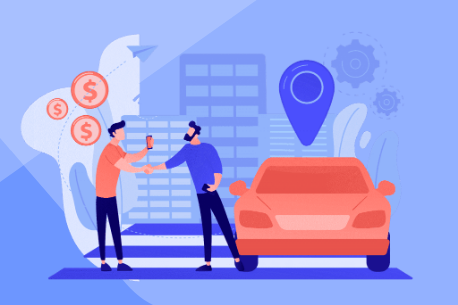Please provide a brief answer to the question using only one word or phrase: 
What does the location marker icon represent?

Navigation or service areas